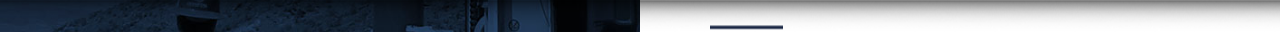What is the purpose of the modern equipment at the site?
Using the image provided, answer with just one word or phrase.

To meet client expectations